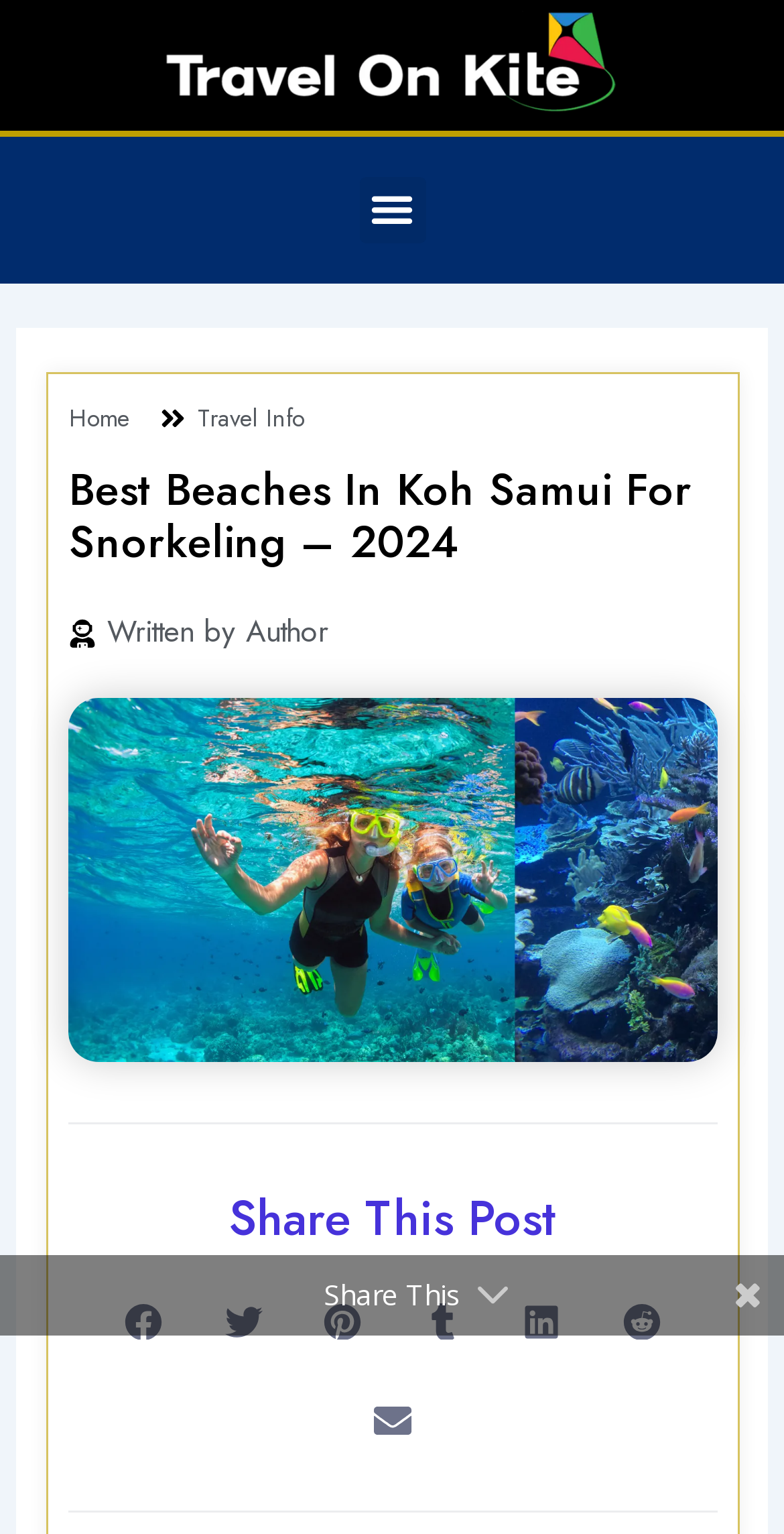From the image, can you give a detailed response to the question below:
What is the name of the logo on the top left corner?

I looked at the top left corner of the webpage and found an image with the text 'TOK Logo'.